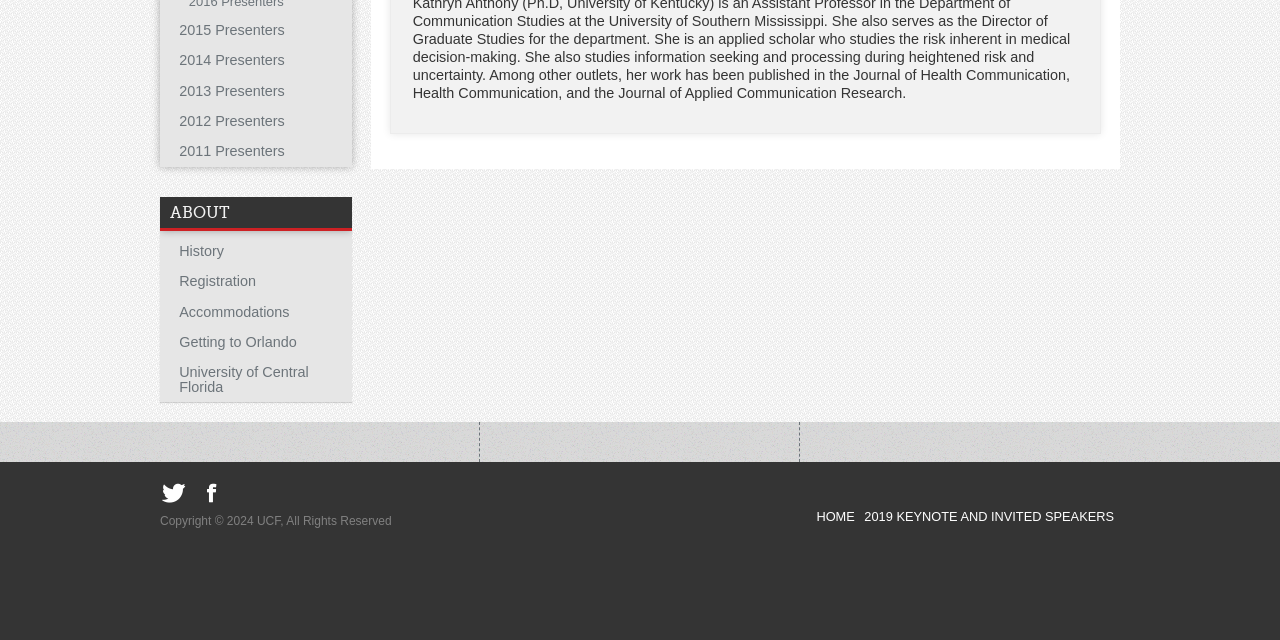Please predict the bounding box coordinates (top-left x, top-left y, bottom-right x, bottom-right y) for the UI element in the screenshot that fits the description: Registration

[0.125, 0.416, 0.275, 0.464]